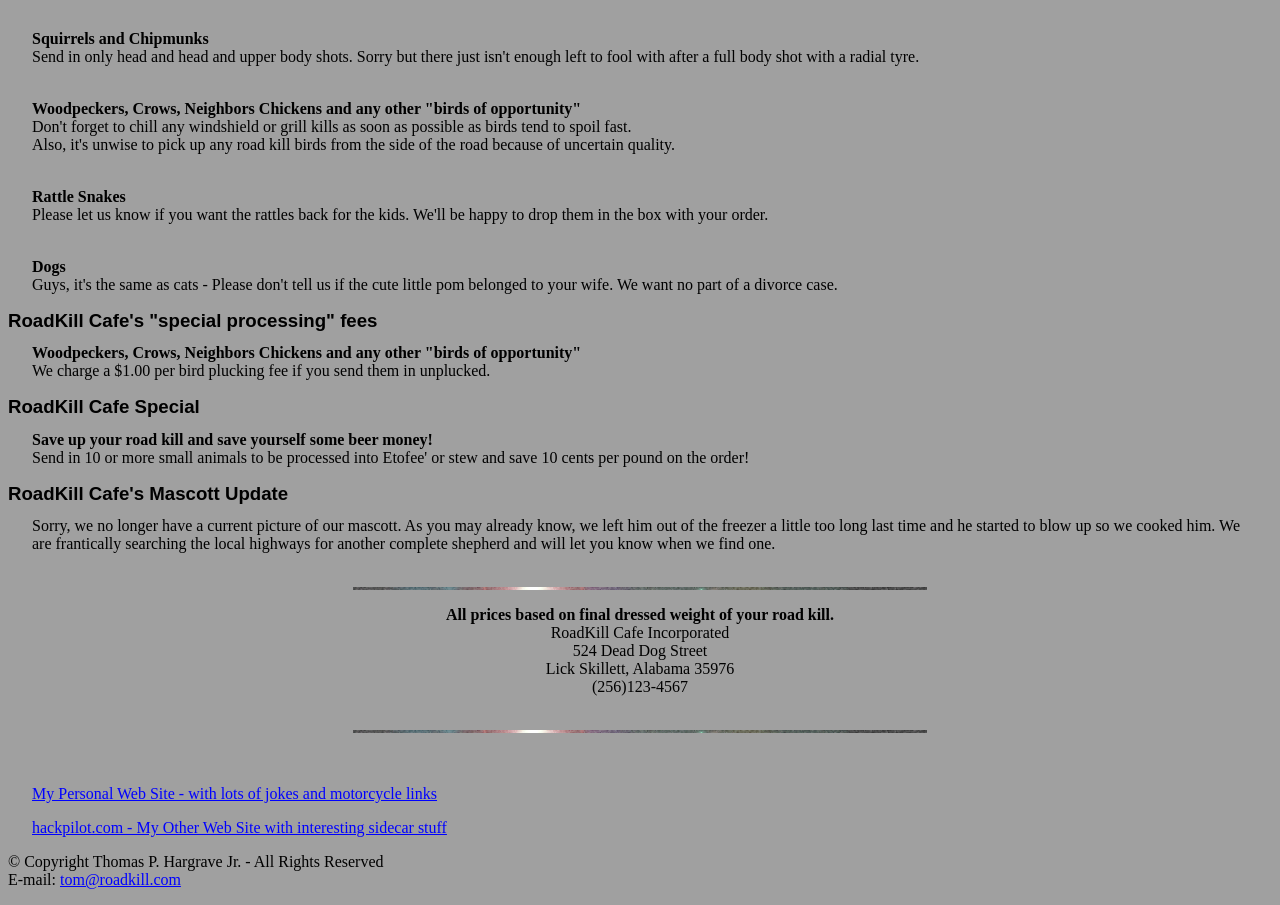What is the phone number of the cafe?
Using the image as a reference, give an elaborate response to the question.

The phone number of the cafe is mentioned in the text '(256)123-4567'.